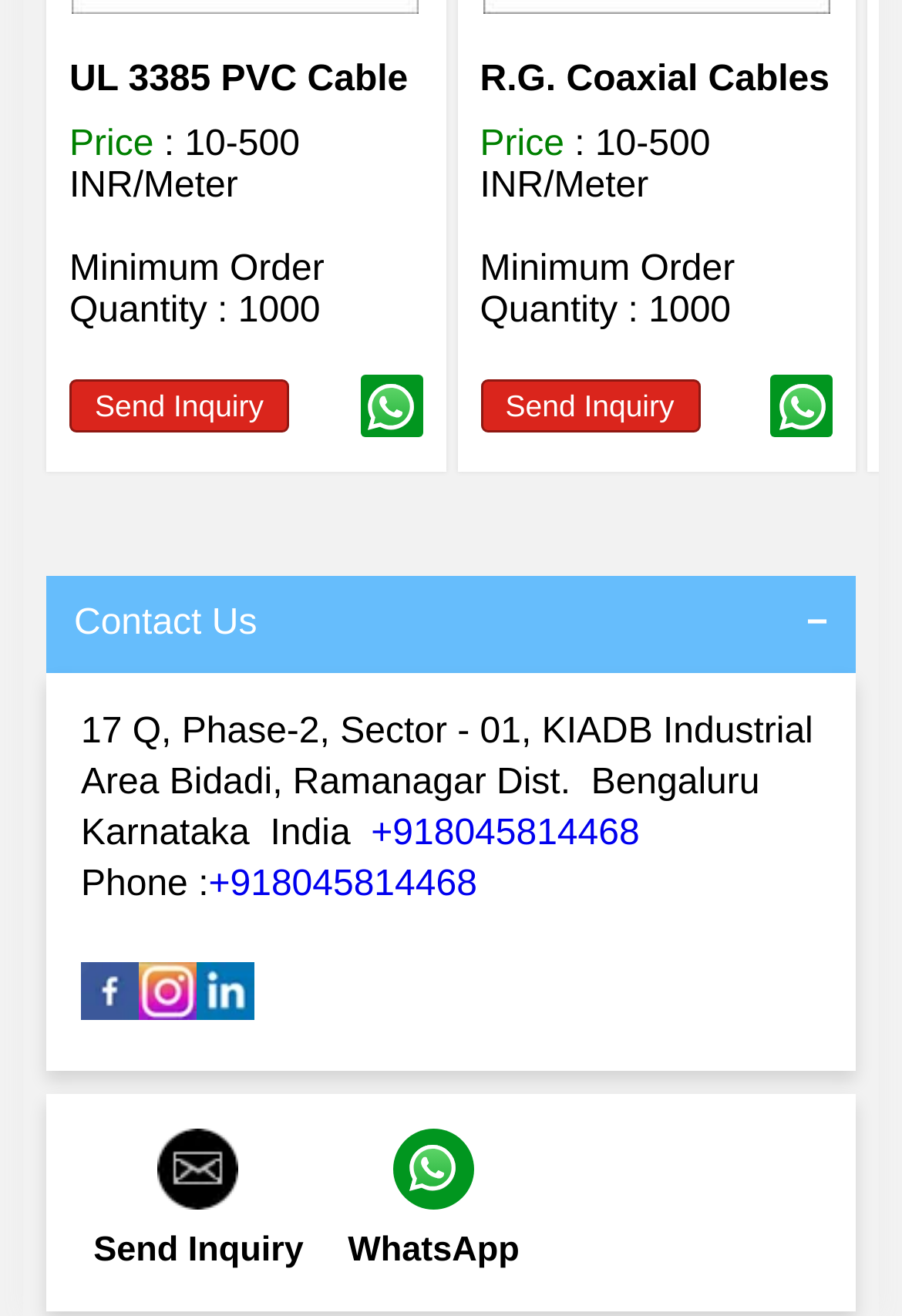Look at the image and give a detailed response to the following question: What is the minimum order quantity for R.G. Coaxial Cables?

The minimum order quantity for R.G. Coaxial Cables can be found by looking at the 'Minimum Order Quantity' section, which is located next to the 'R.G. Coaxial Cables' link. The minimum order quantity is specified as '1000'.